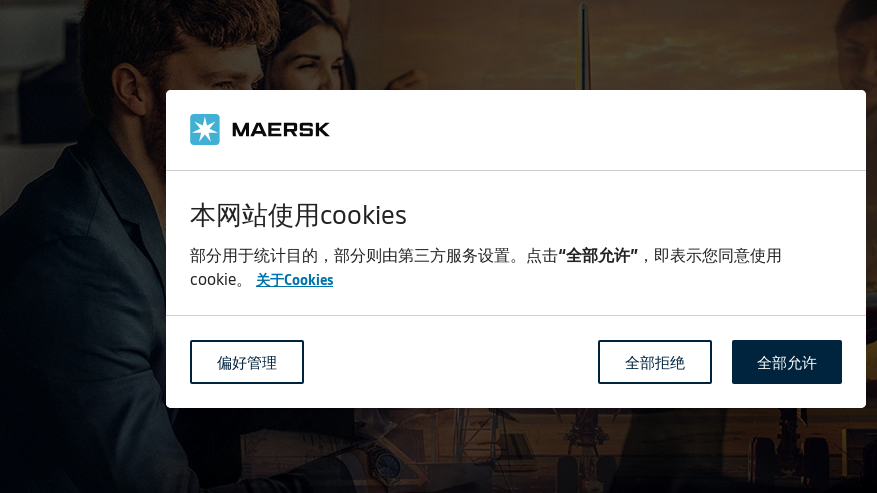What is the purpose of the cookies on the website?
Please provide an in-depth and detailed response to the question.

The purpose of the cookies on the website is for statistical purposes because the caption states that the website 'utilizes cookies for statistical purposes'.